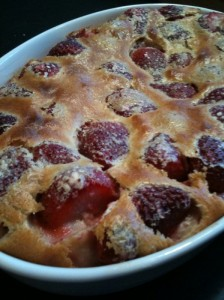What is the color of the ceramic dish?
We need a detailed and meticulous answer to the question.

The caption describes the dessert as being presented in a white ceramic dish, which implies that the dish is white in color.